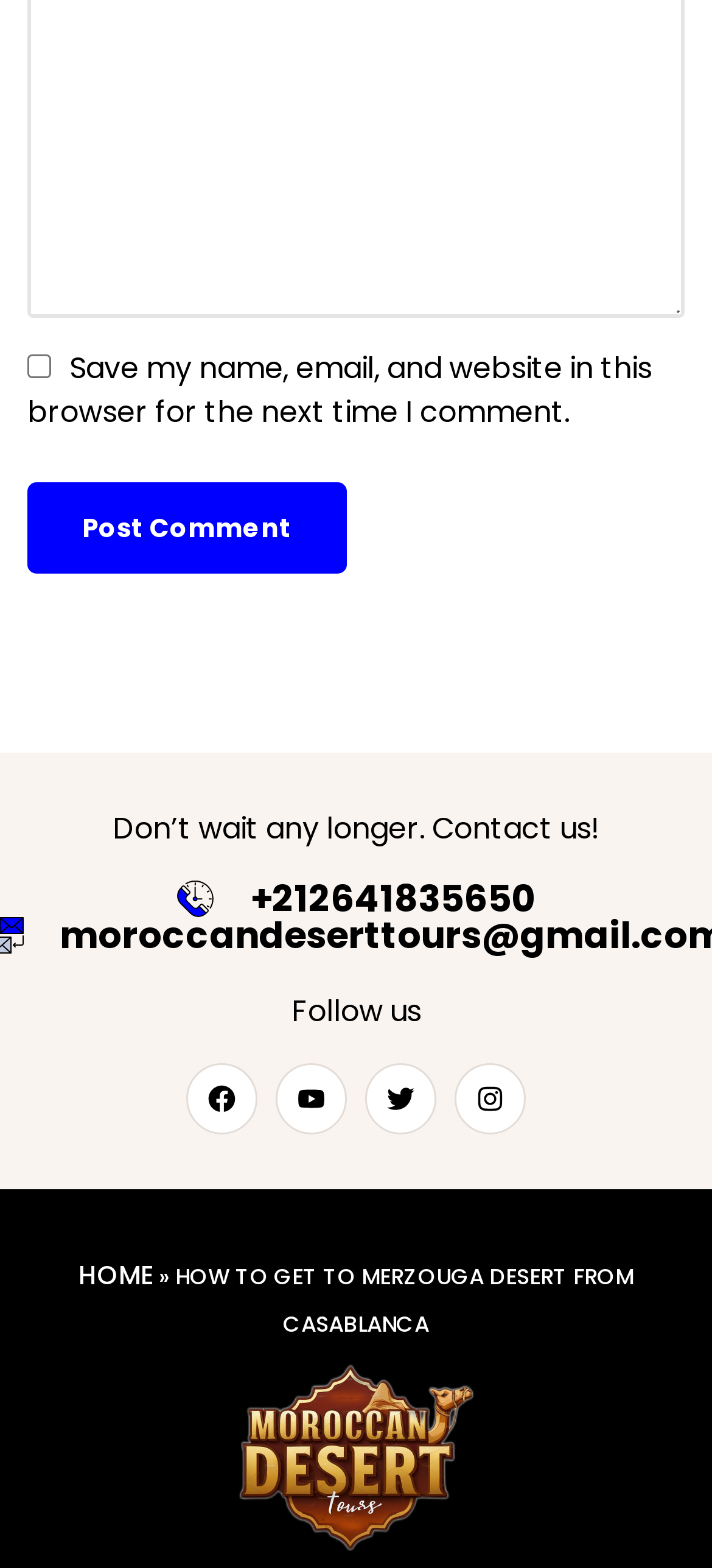Is the 'Save my name, email, and website in this browser for the next time I comment' checkbox checked?
Refer to the screenshot and answer in one word or phrase.

No